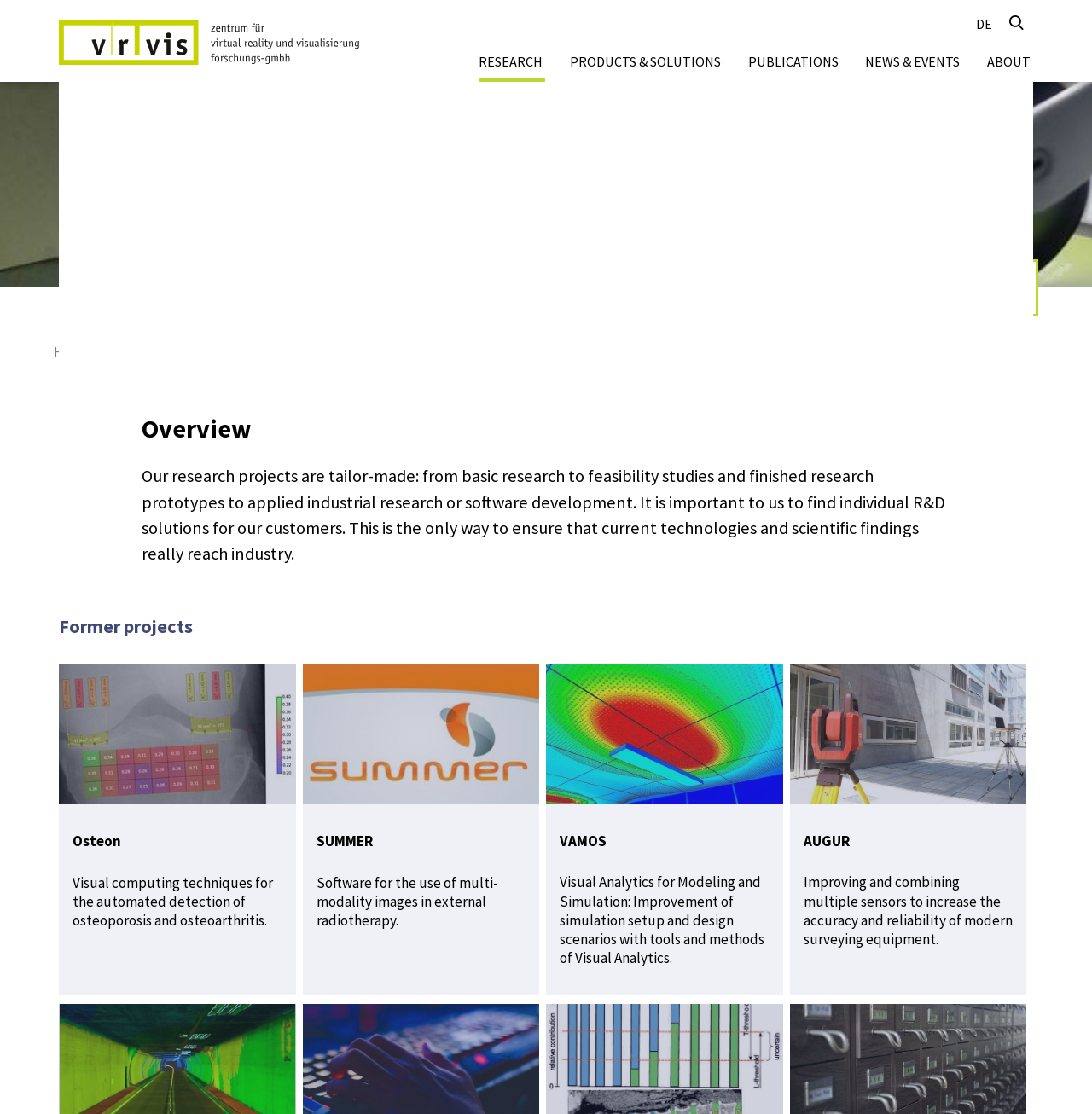Show the bounding box coordinates for the element that needs to be clicked to execute the following instruction: "Explore image analysis research". Provide the coordinates in the form of four float numbers between 0 and 1, i.e., [left, top, right, bottom].

[0.095, 0.15, 0.235, 0.174]